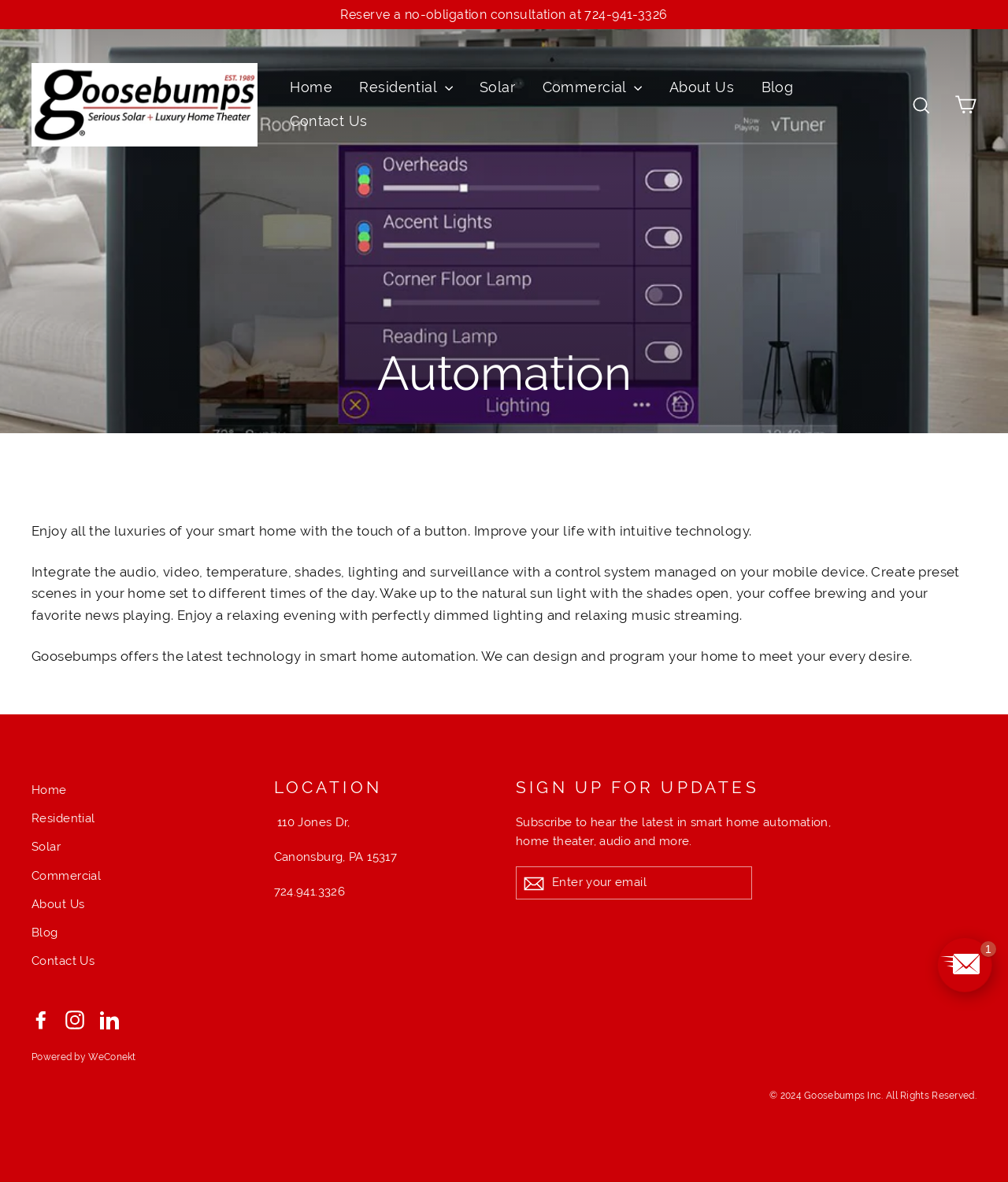Please find the bounding box coordinates of the element that you should click to achieve the following instruction: "Click the 'Home' link at the top". The coordinates should be presented as four float numbers between 0 and 1: [left, top, right, bottom].

[0.276, 0.059, 0.341, 0.089]